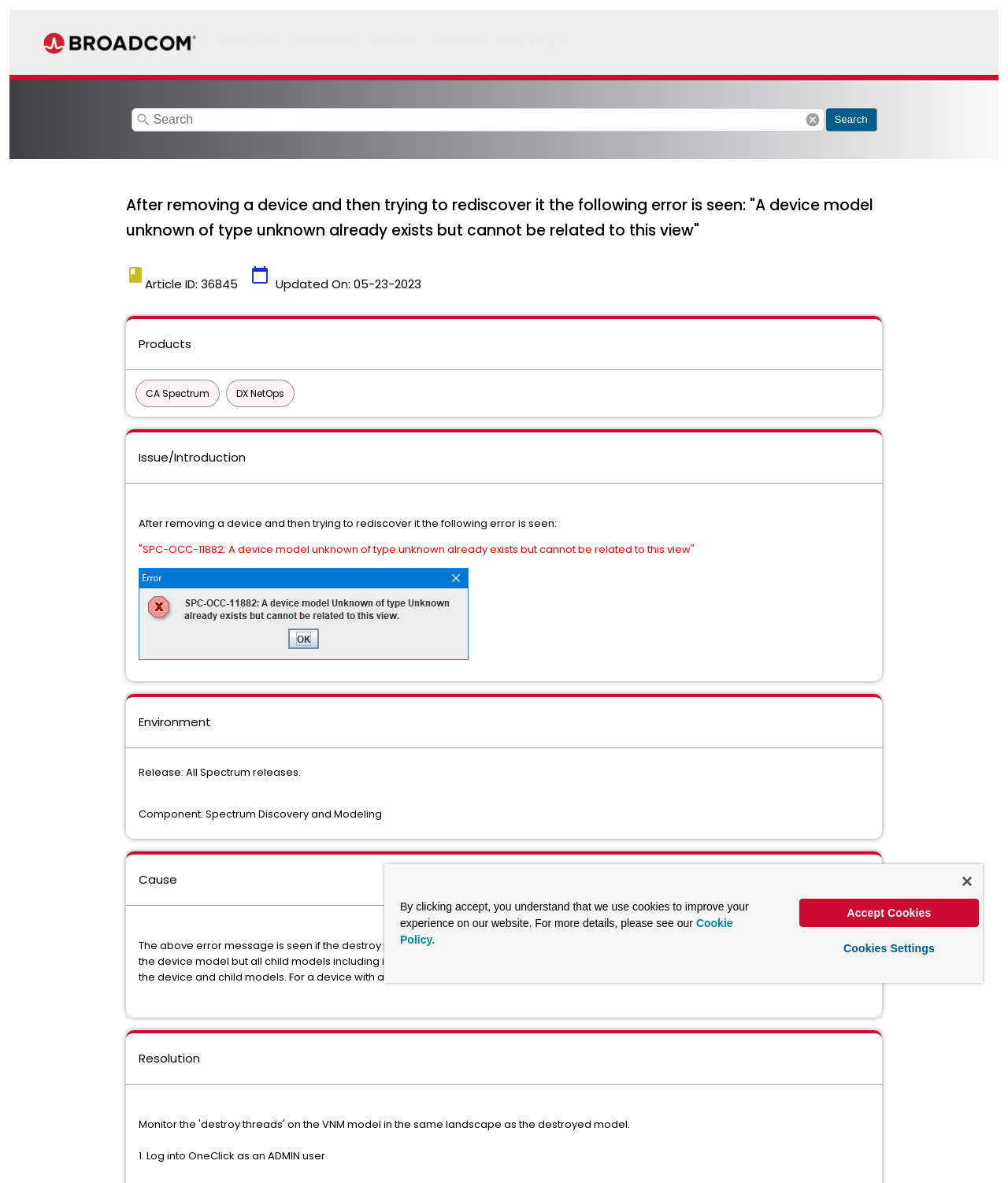Provide the bounding box coordinates for the area that should be clicked to complete the instruction: "view article details".

[0.125, 0.163, 0.875, 0.206]